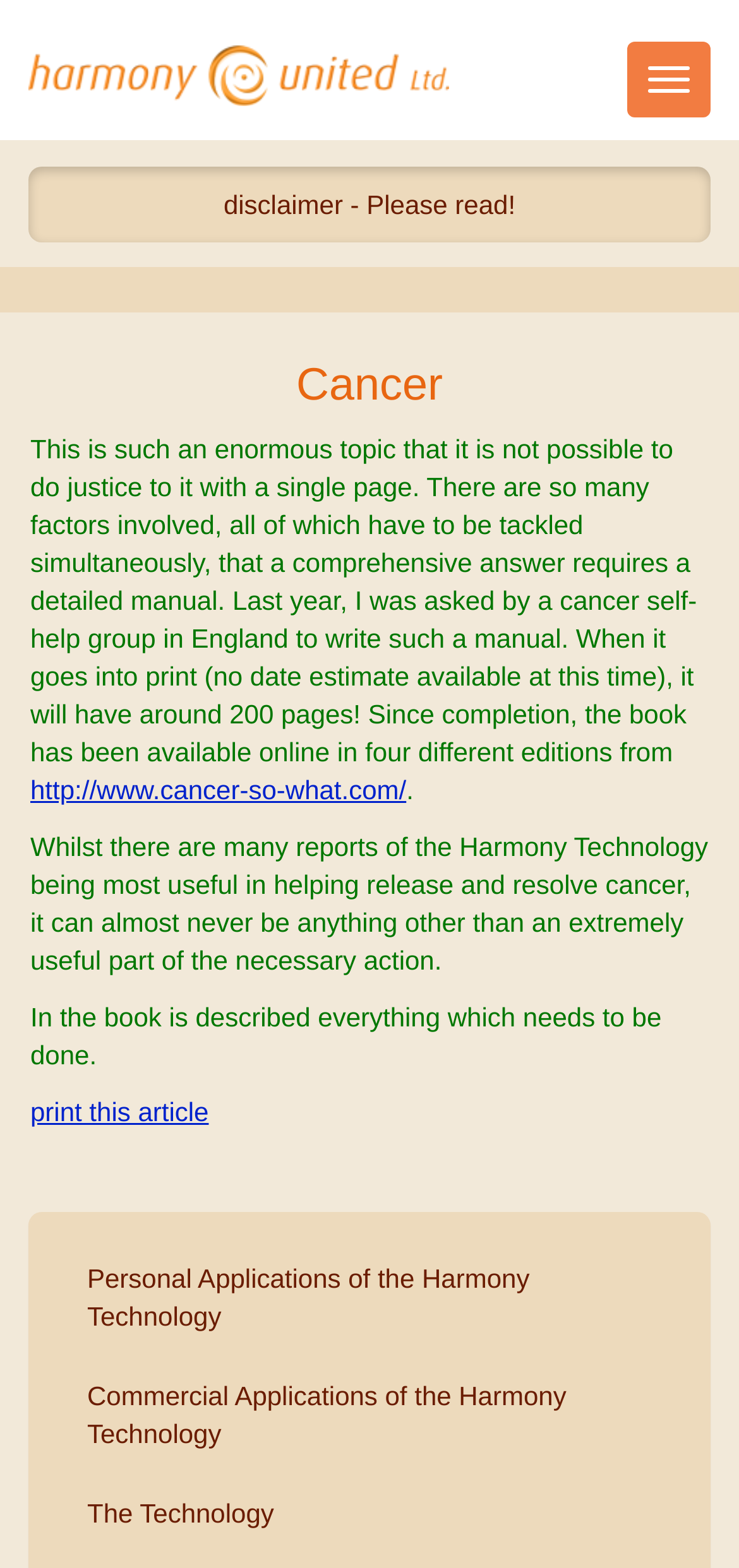Please identify the bounding box coordinates of the clickable area that will fulfill the following instruction: "Toggle navigation". The coordinates should be in the format of four float numbers between 0 and 1, i.e., [left, top, right, bottom].

[0.849, 0.027, 0.962, 0.075]